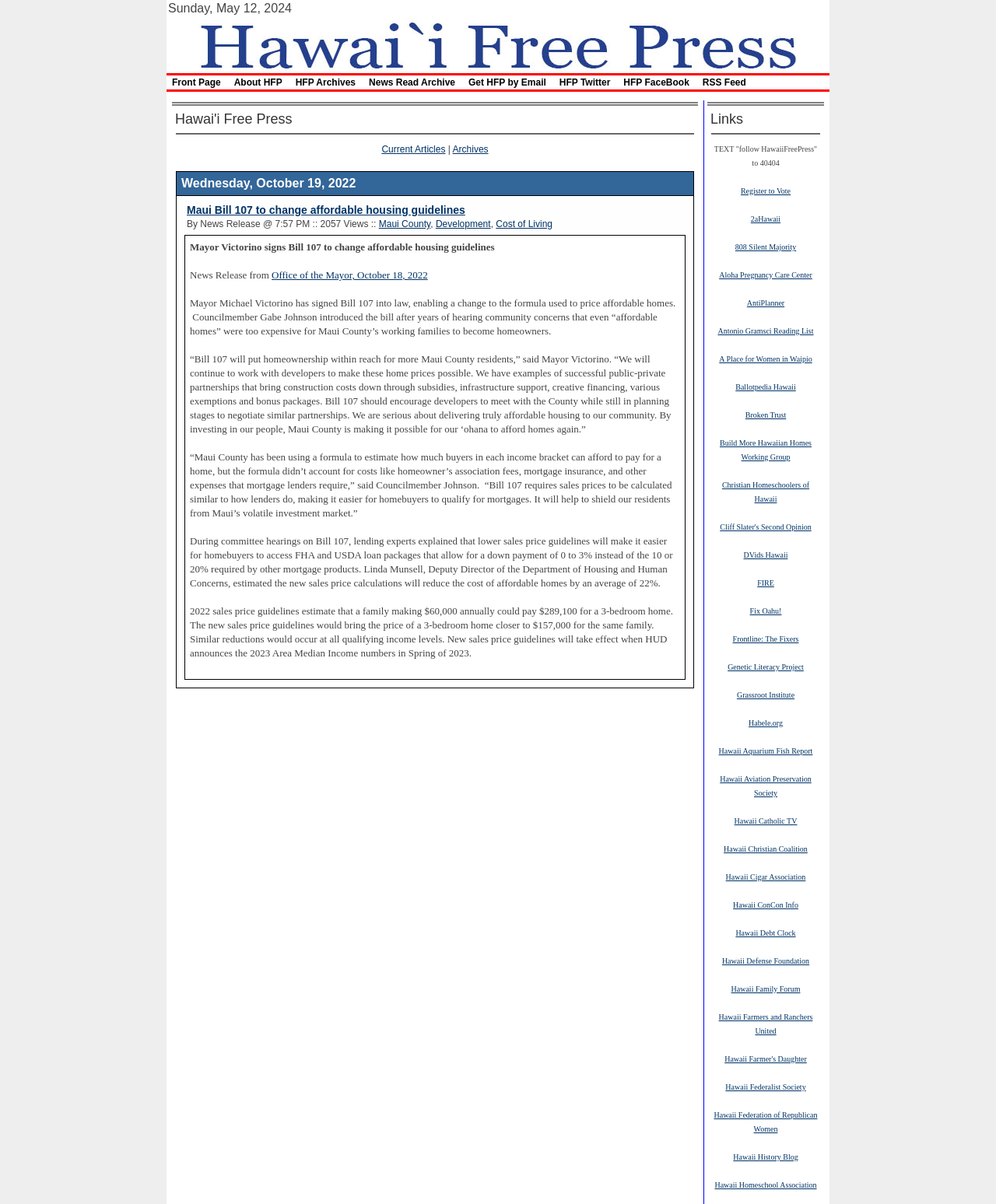Point out the bounding box coordinates of the section to click in order to follow this instruction: "Visit the 'Hawaii Free Press' website".

[0.175, 0.031, 0.825, 0.042]